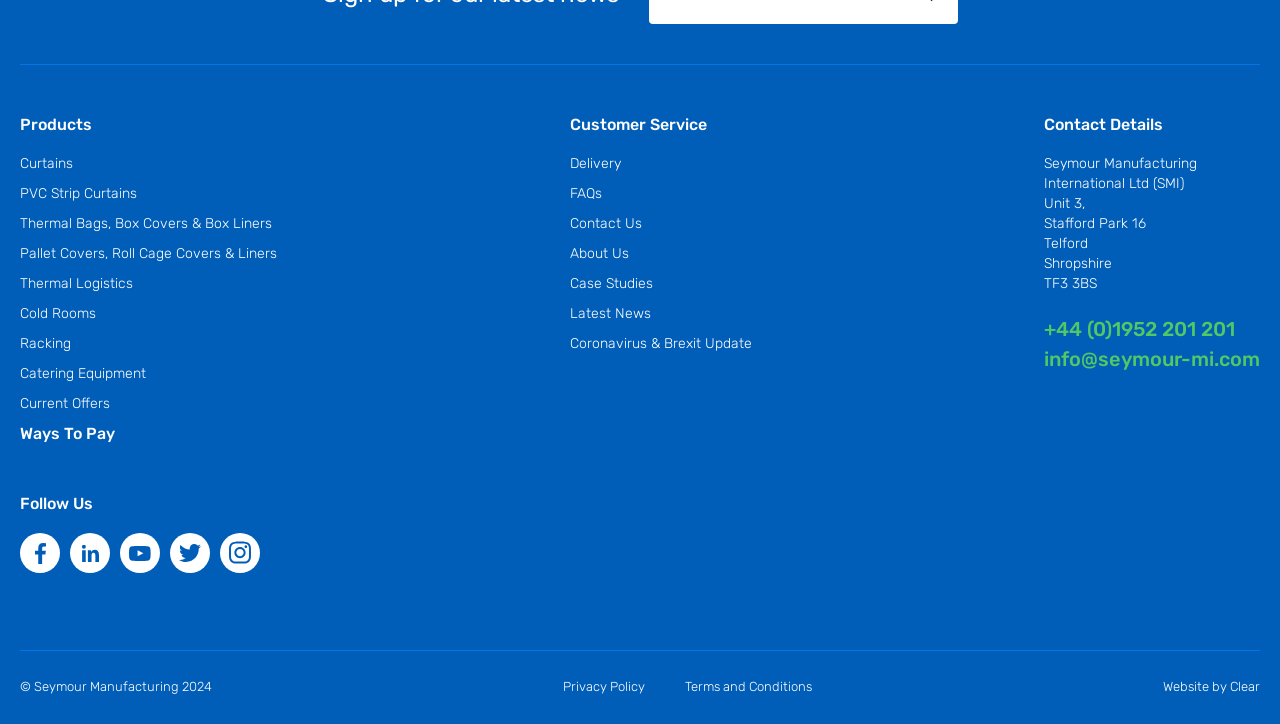Find the bounding box coordinates of the clickable region needed to perform the following instruction: "Read the 'Privacy Policy'". The coordinates should be provided as four float numbers between 0 and 1, i.e., [left, top, right, bottom].

[0.44, 0.938, 0.504, 0.959]